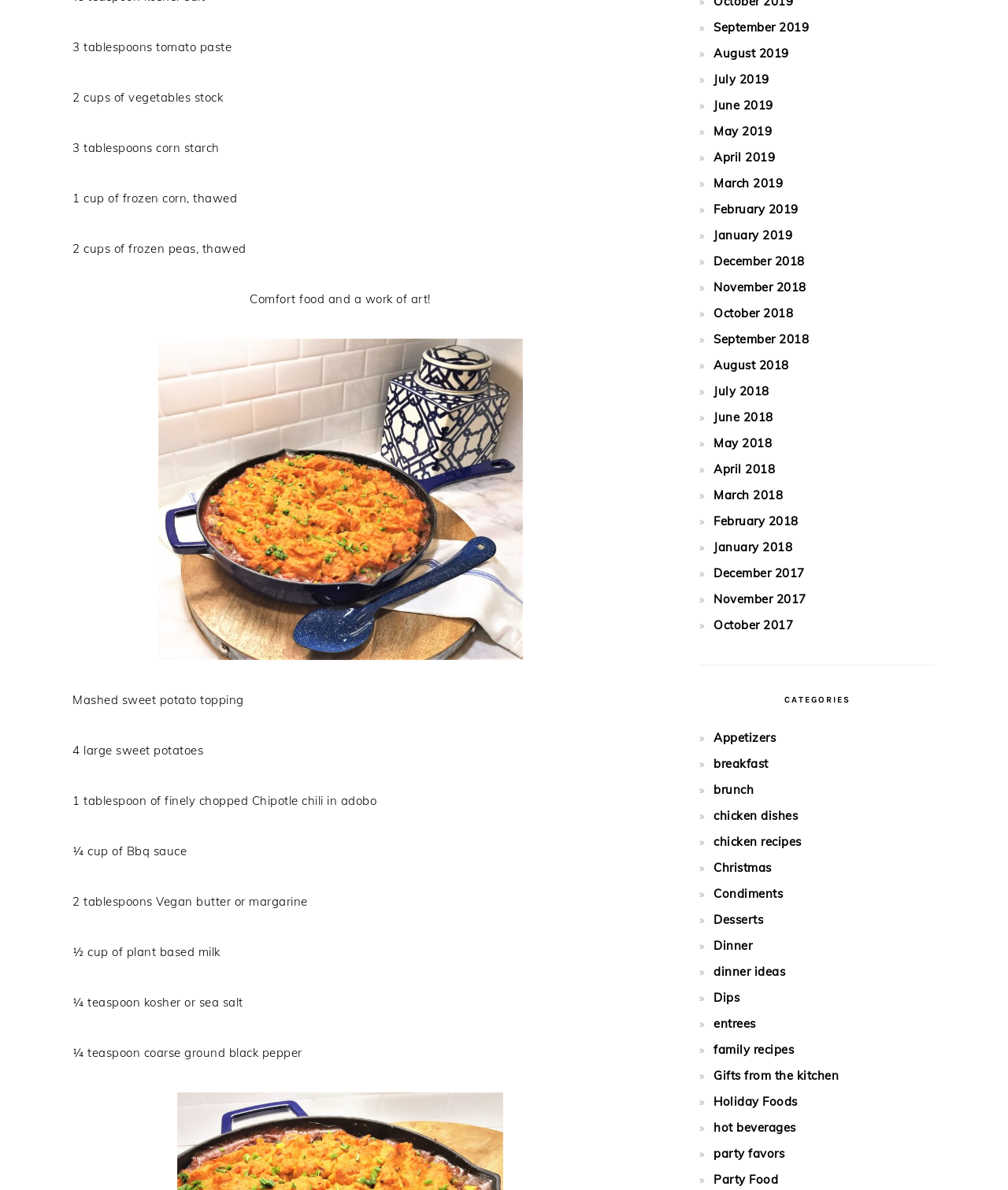Find the bounding box coordinates of the element I should click to carry out the following instruction: "Check out Holiday Foods".

[0.708, 0.919, 0.791, 0.932]